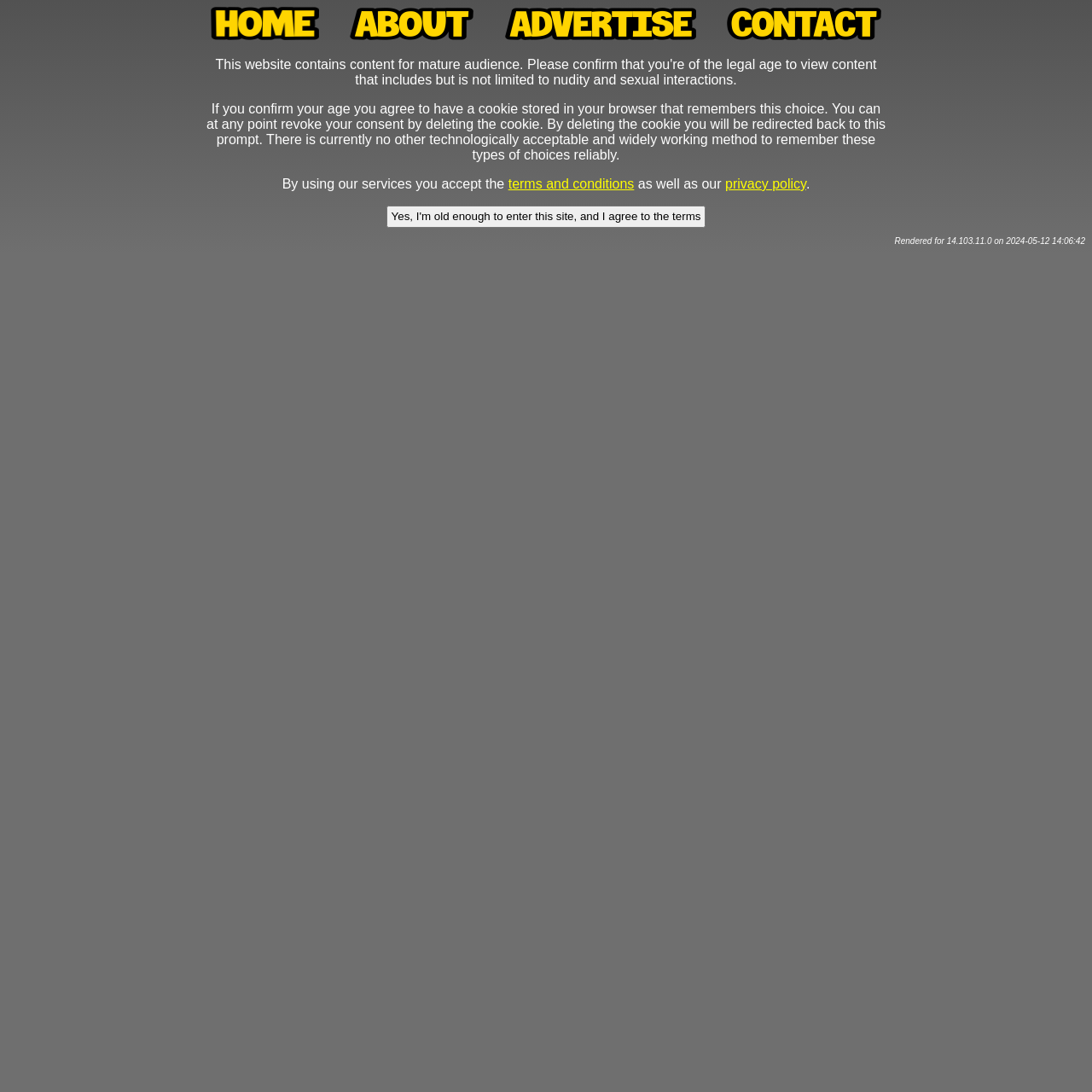Identify the bounding box for the UI element that is described as follows: "privacy policy".

[0.664, 0.162, 0.738, 0.175]